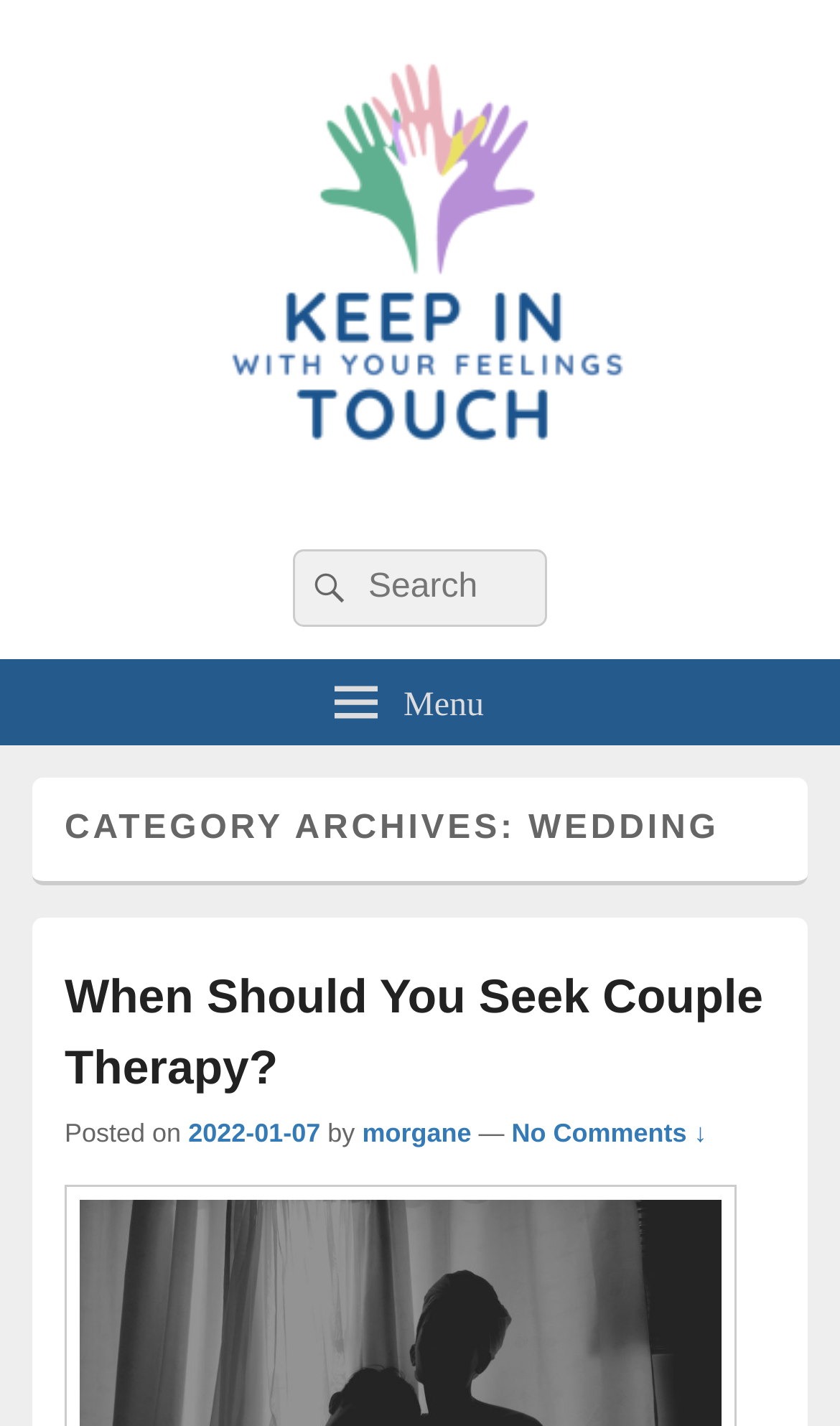Please identify the bounding box coordinates of the clickable region that I should interact with to perform the following instruction: "Check the author's profile". The coordinates should be expressed as four float numbers between 0 and 1, i.e., [left, top, right, bottom].

[0.431, 0.784, 0.561, 0.805]